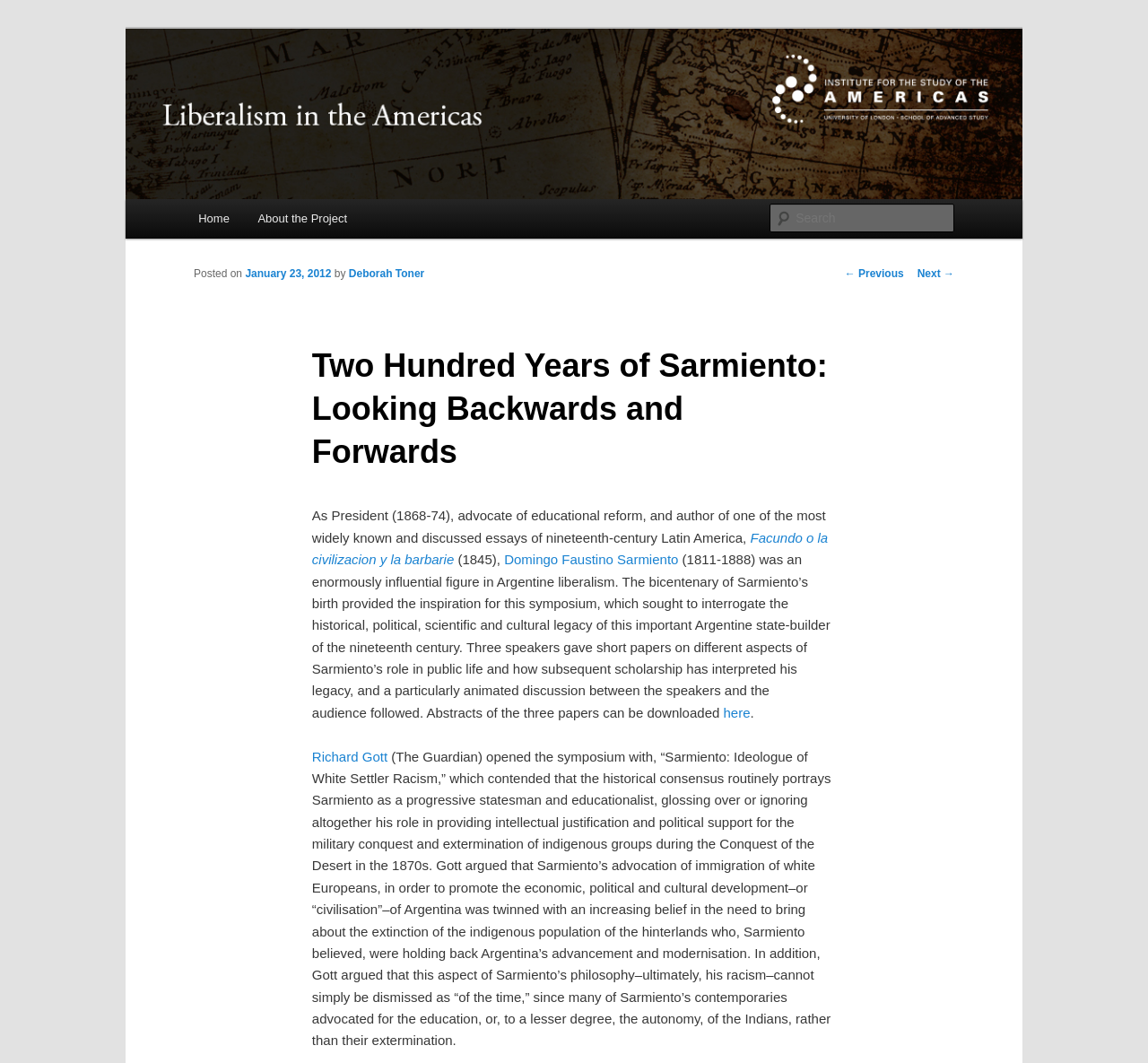Determine the bounding box coordinates for the HTML element described here: "Next →".

[0.799, 0.251, 0.831, 0.263]